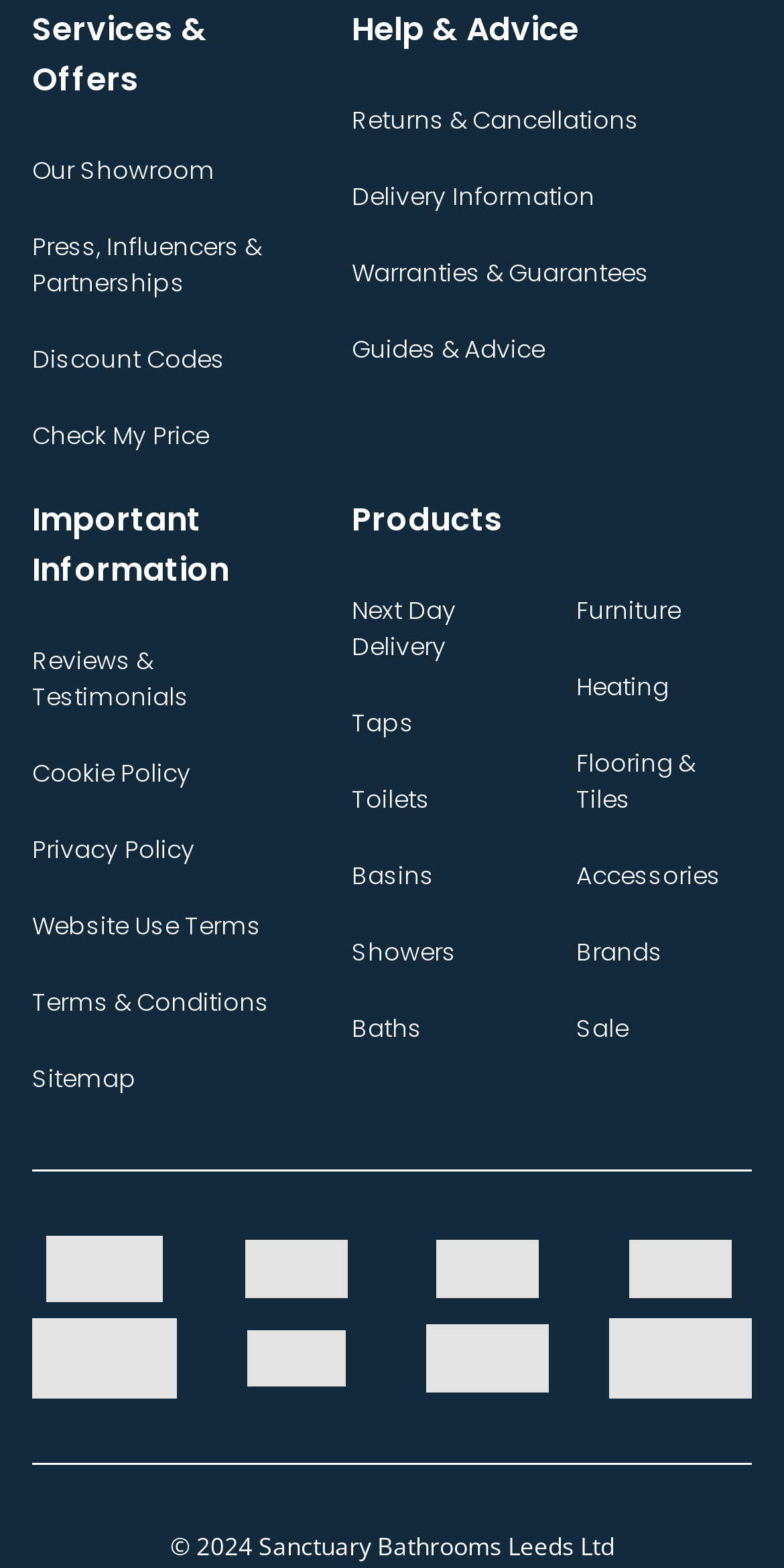Extract the bounding box coordinates of the UI element described: "Cookie Policy". Provide the coordinates in the format [left, top, right, bottom] with values ranging from 0 to 1.

[0.041, 0.442, 0.244, 0.464]